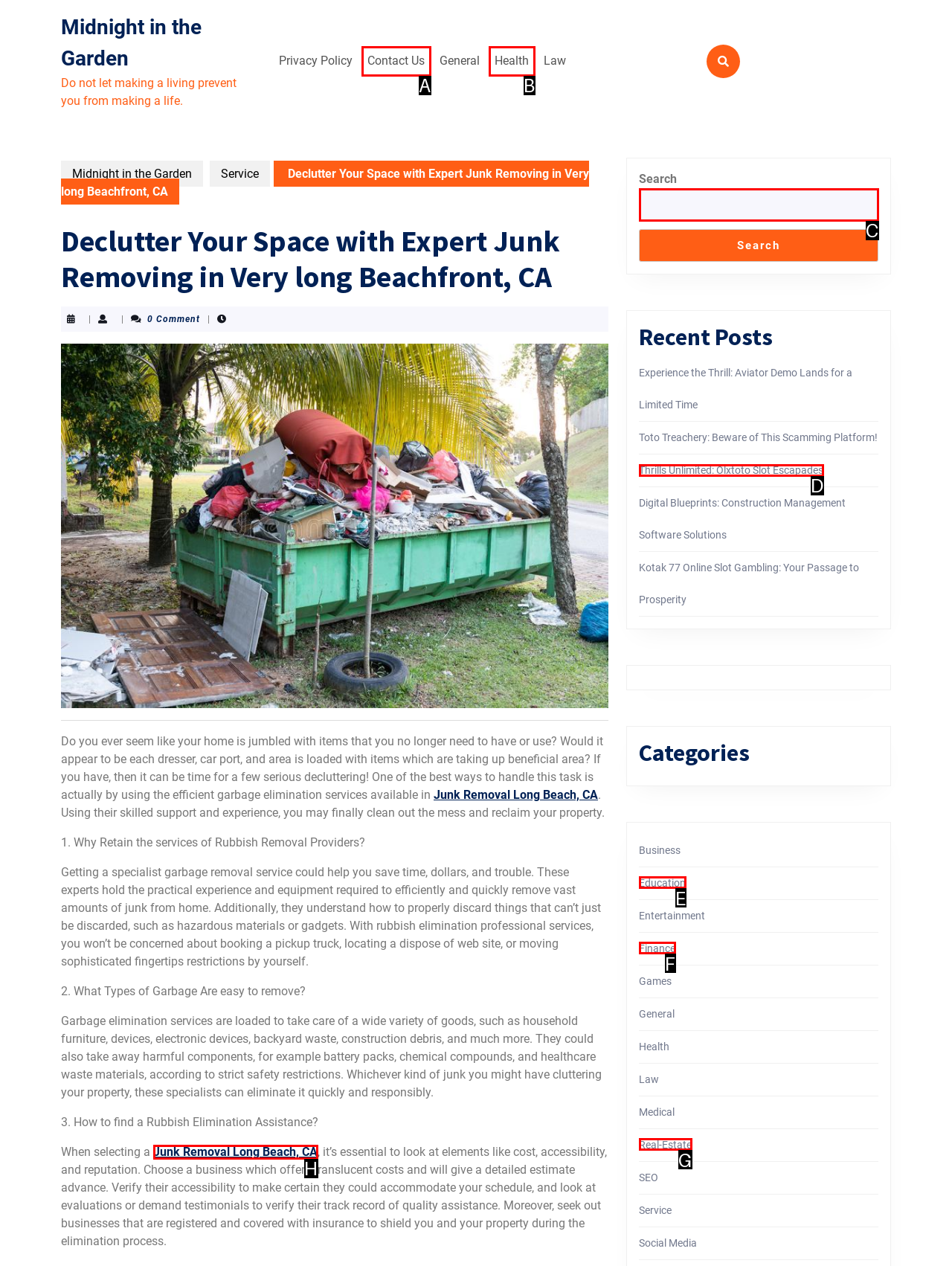Tell me which one HTML element best matches the description: Junk Removal Long Beach, CA
Answer with the option's letter from the given choices directly.

H